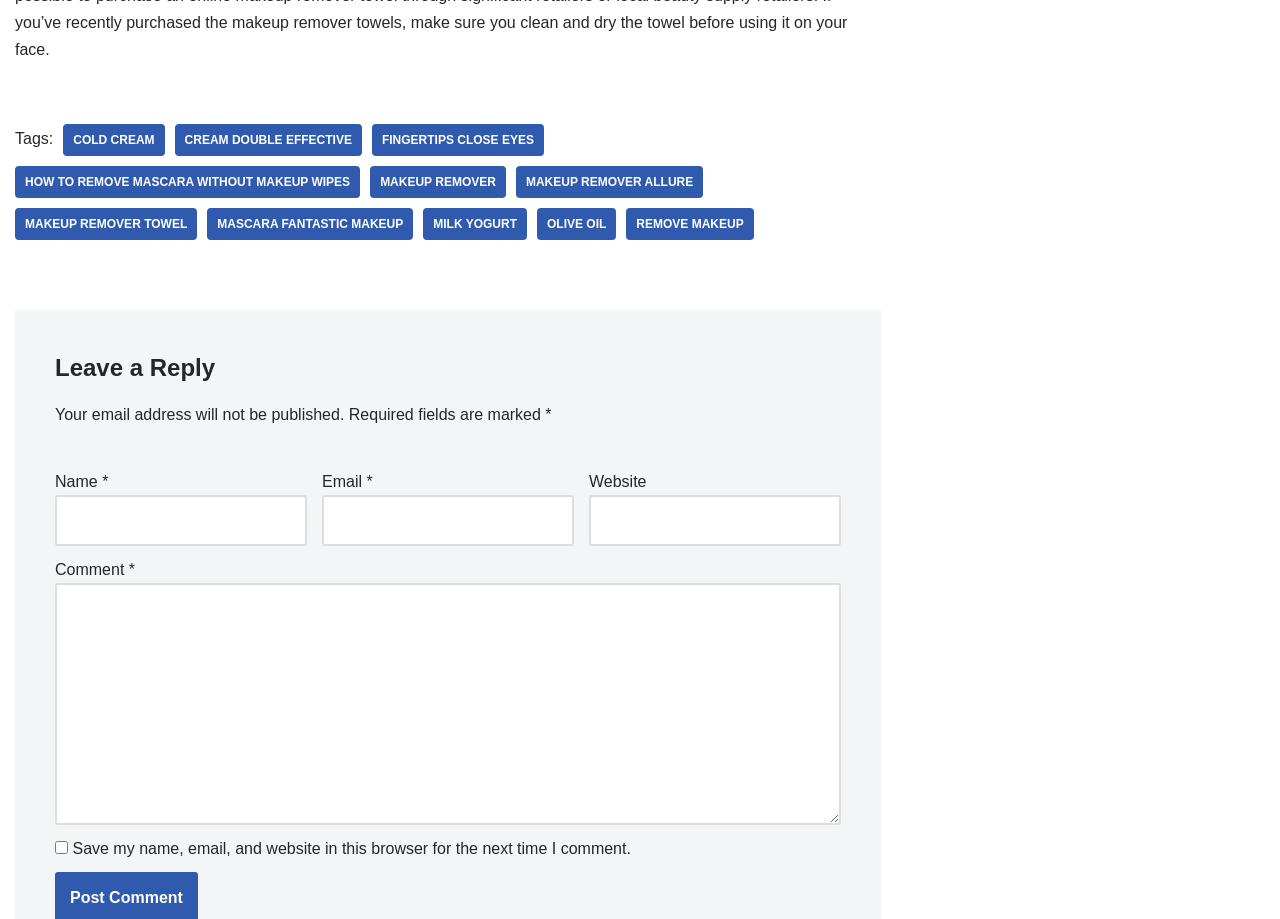Locate the bounding box coordinates of the clickable region necessary to complete the following instruction: "Enter your name in the 'Name' field". Provide the coordinates in the format of four float numbers between 0 and 1, i.e., [left, top, right, bottom].

[0.043, 0.539, 0.24, 0.594]